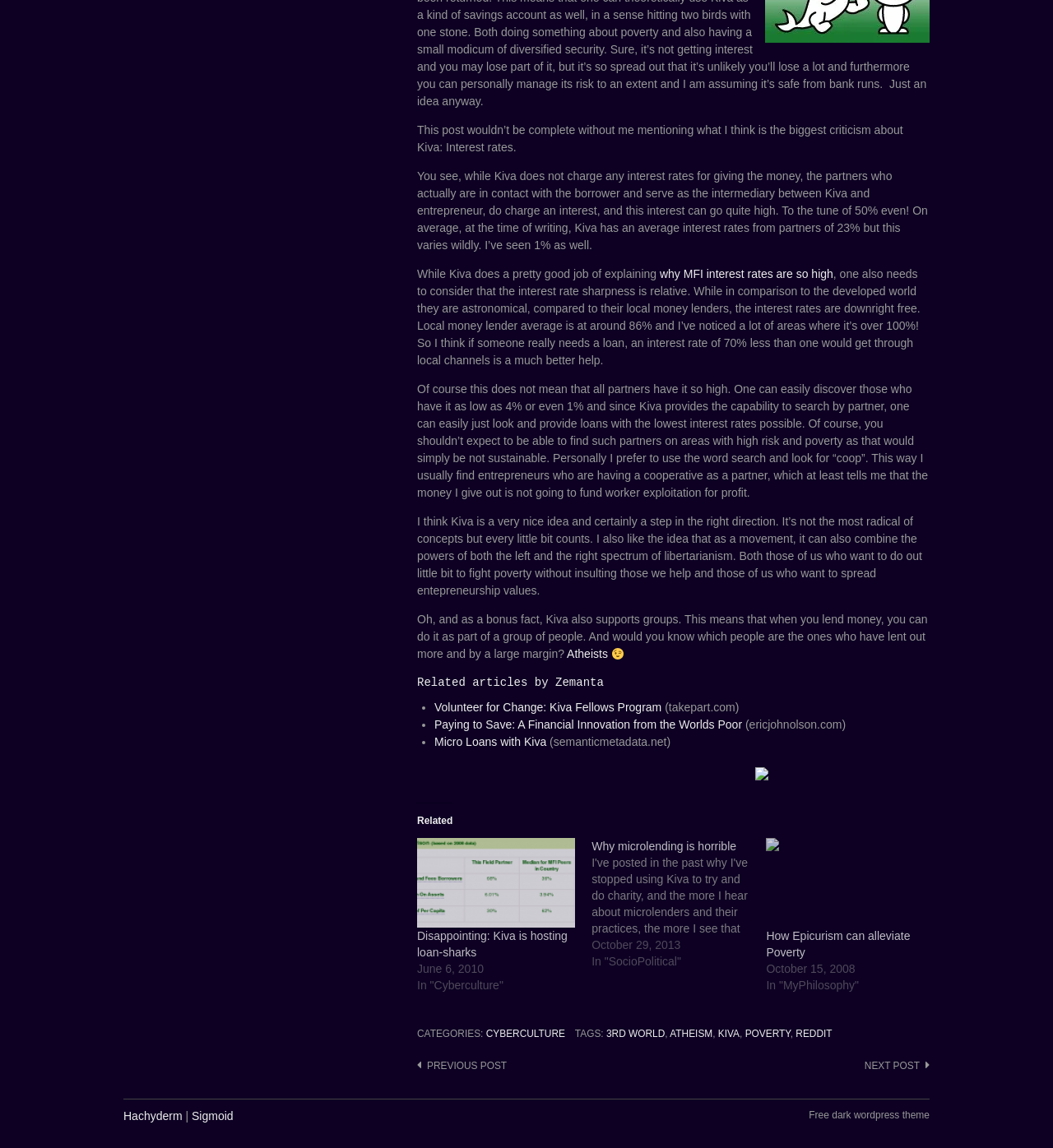Using the information in the image, could you please answer the following question in detail:
What is the average interest rate of Kiva's partners?

According to the text, 'Kiva has an average interest rates from partners of 23% but this varies wildly.' This suggests that the average interest rate of Kiva's partners is 23%.